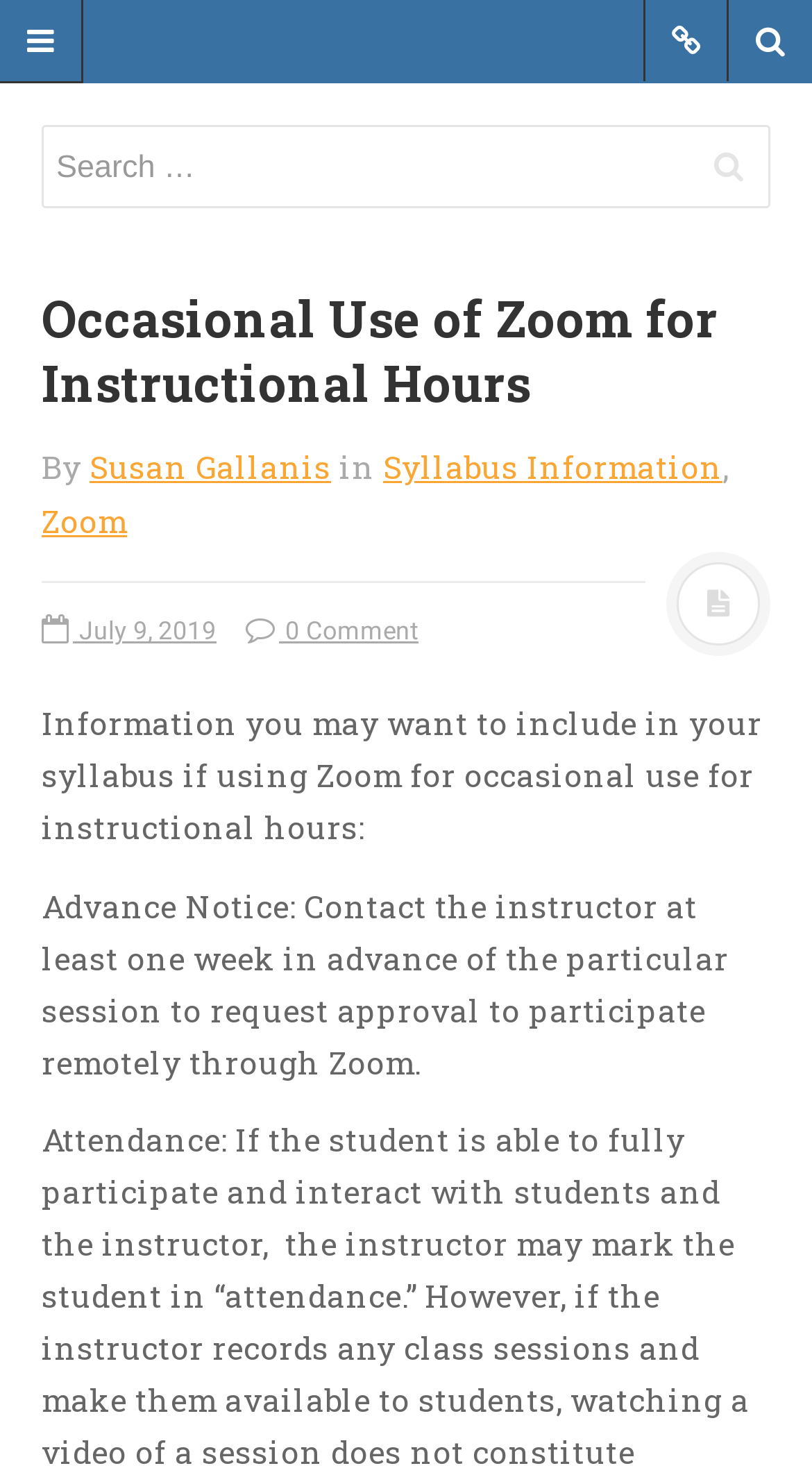What is the name of the organization?
Based on the image, respond with a single word or phrase.

CELT